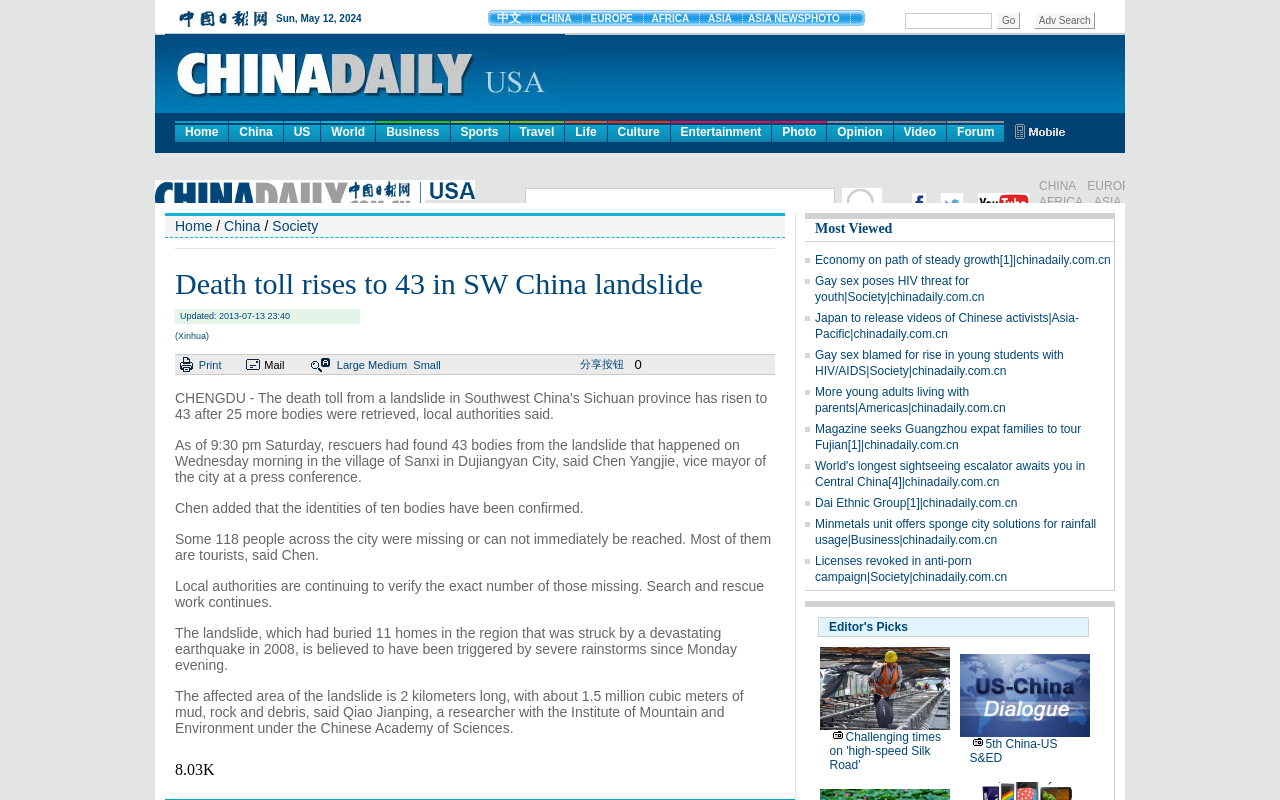Determine the bounding box coordinates of the clickable element to complete this instruction: "Click the 'Most Viewed' heading". Provide the coordinates in the format of four float numbers between 0 and 1, [left, top, right, bottom].

[0.629, 0.274, 0.87, 0.302]